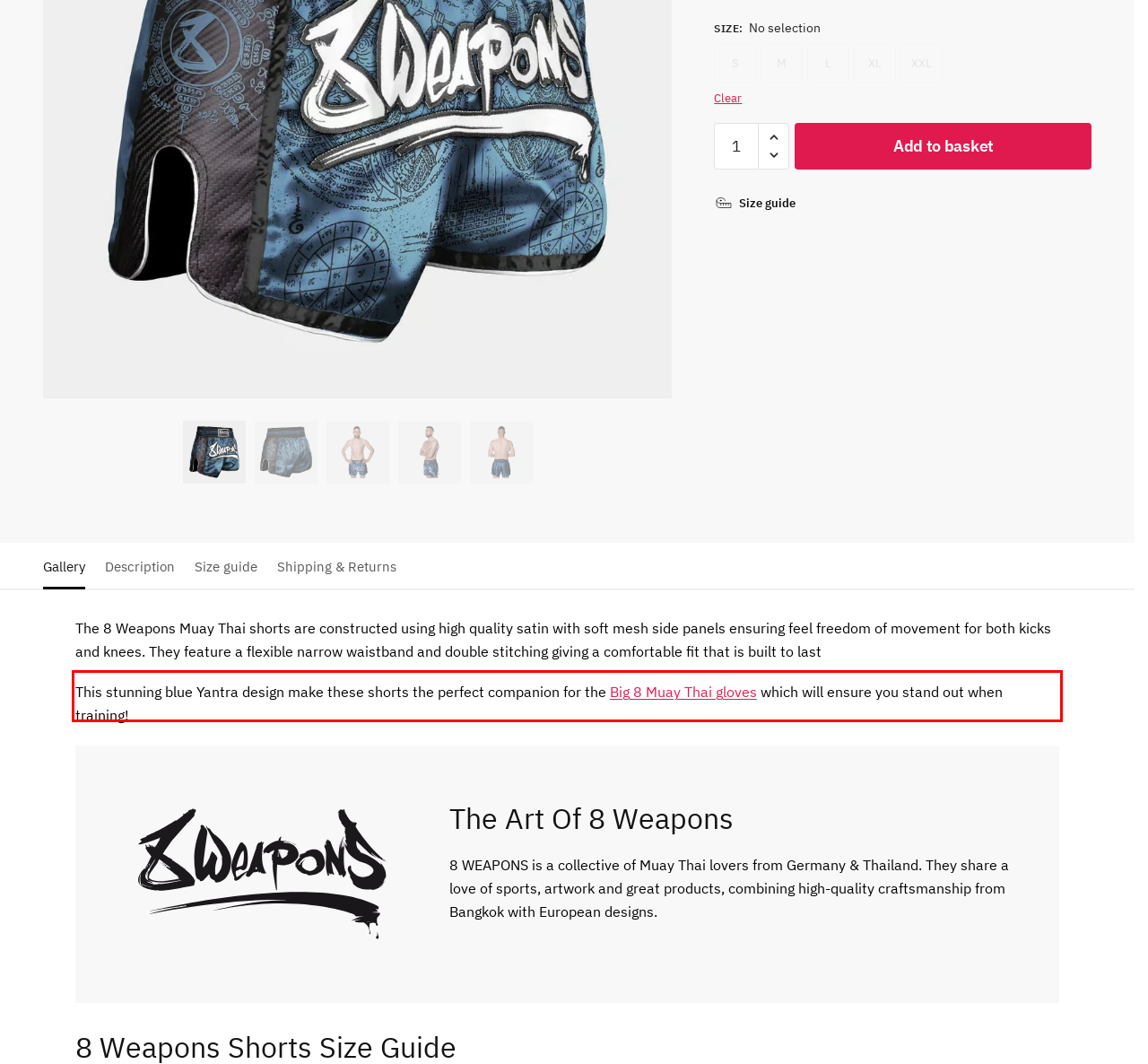Given a webpage screenshot, identify the text inside the red bounding box using OCR and extract it.

This stunning blue Yantra design make these shorts the perfect companion for the Big 8 Muay Thai gloves which will ensure you stand out when training!